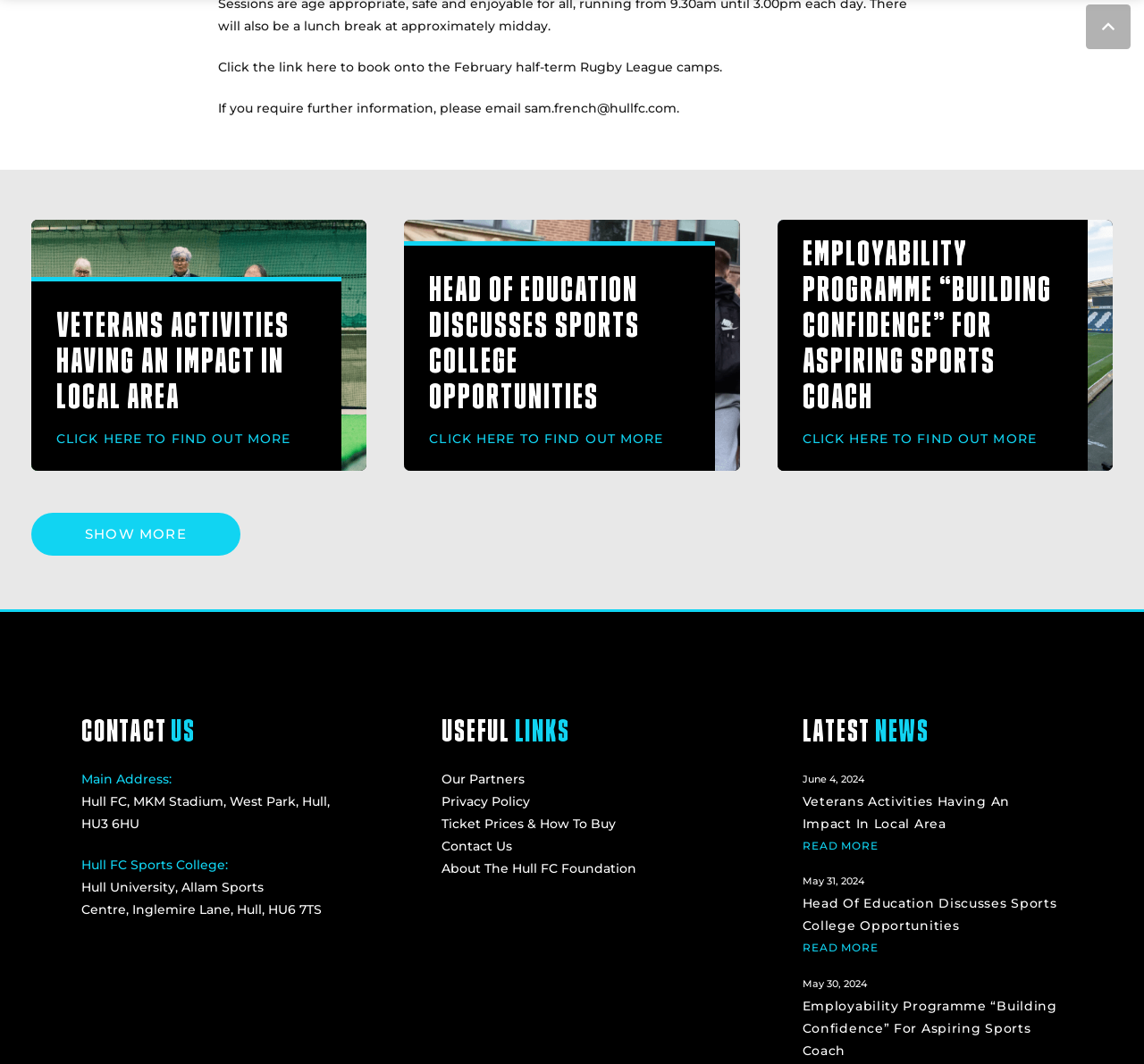Can you determine the bounding box coordinates of the area that needs to be clicked to fulfill the following instruction: "Click the 'Next Post →' link"?

None